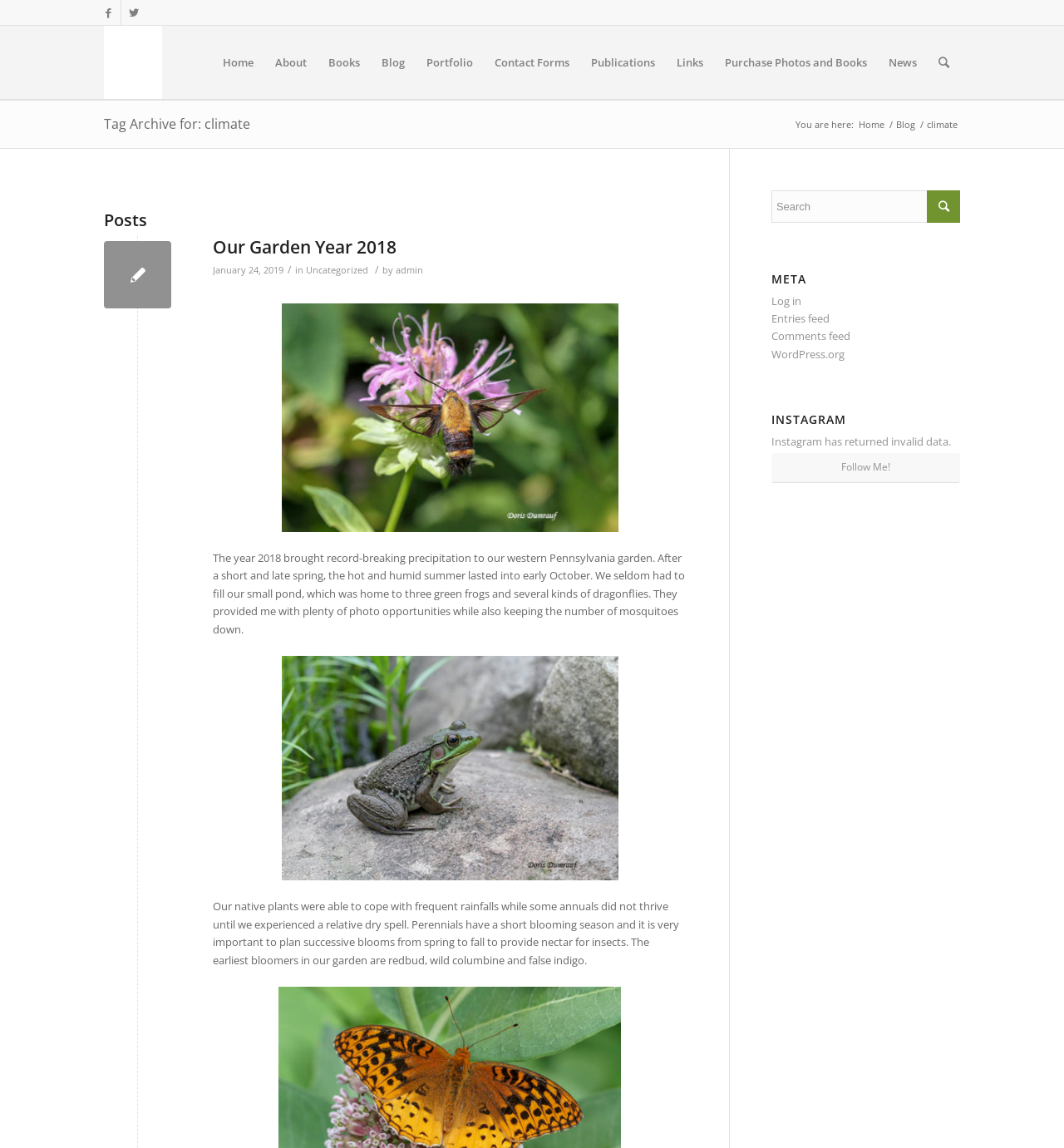Please identify the bounding box coordinates of the element that needs to be clicked to perform the following instruction: "Read the 'Our Garden Year 2018' post".

[0.098, 0.21, 0.161, 0.268]